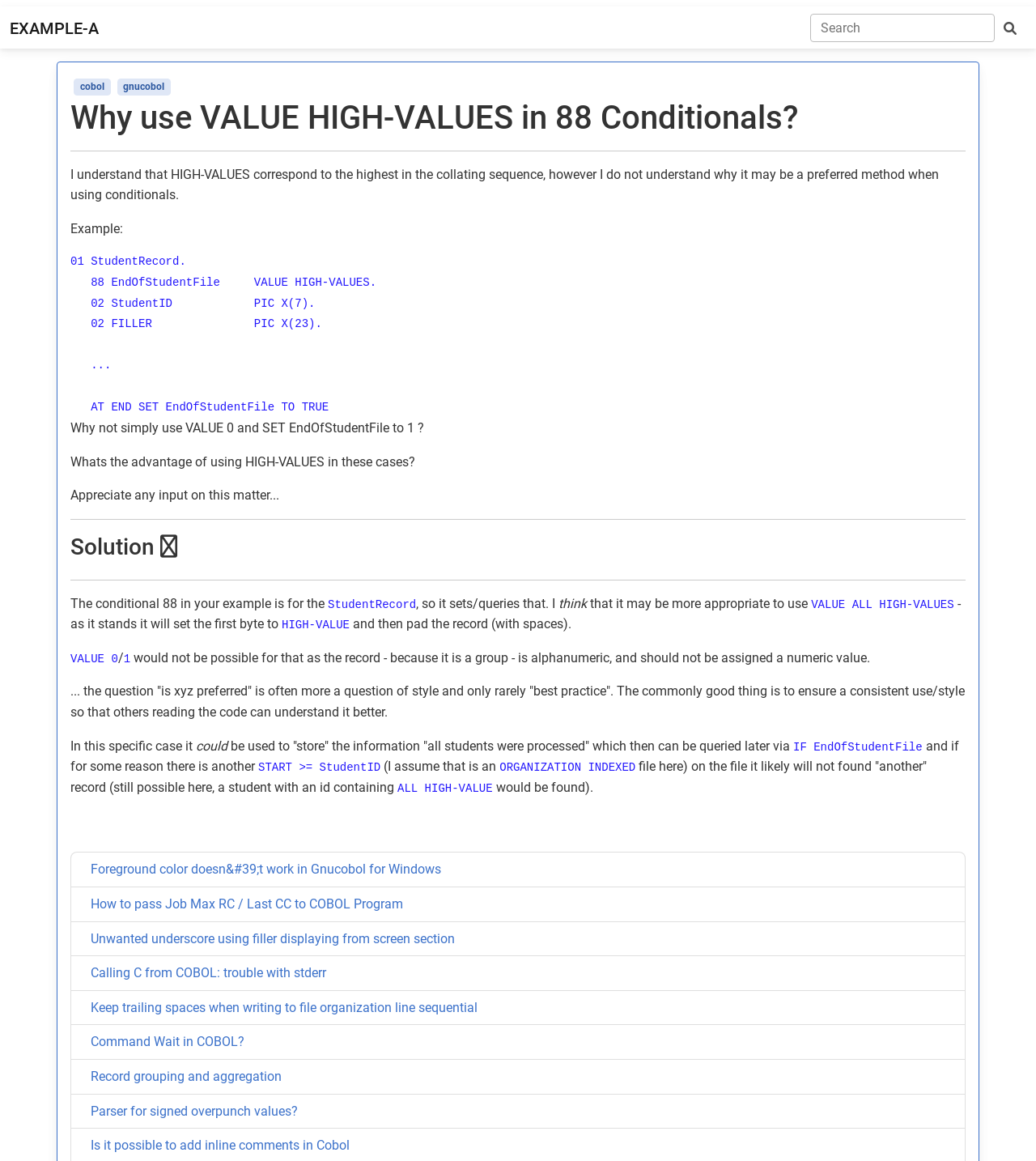Extract the main heading text from the webpage.

Why use VALUE HIGH-VALUES in 88 Conditionals?